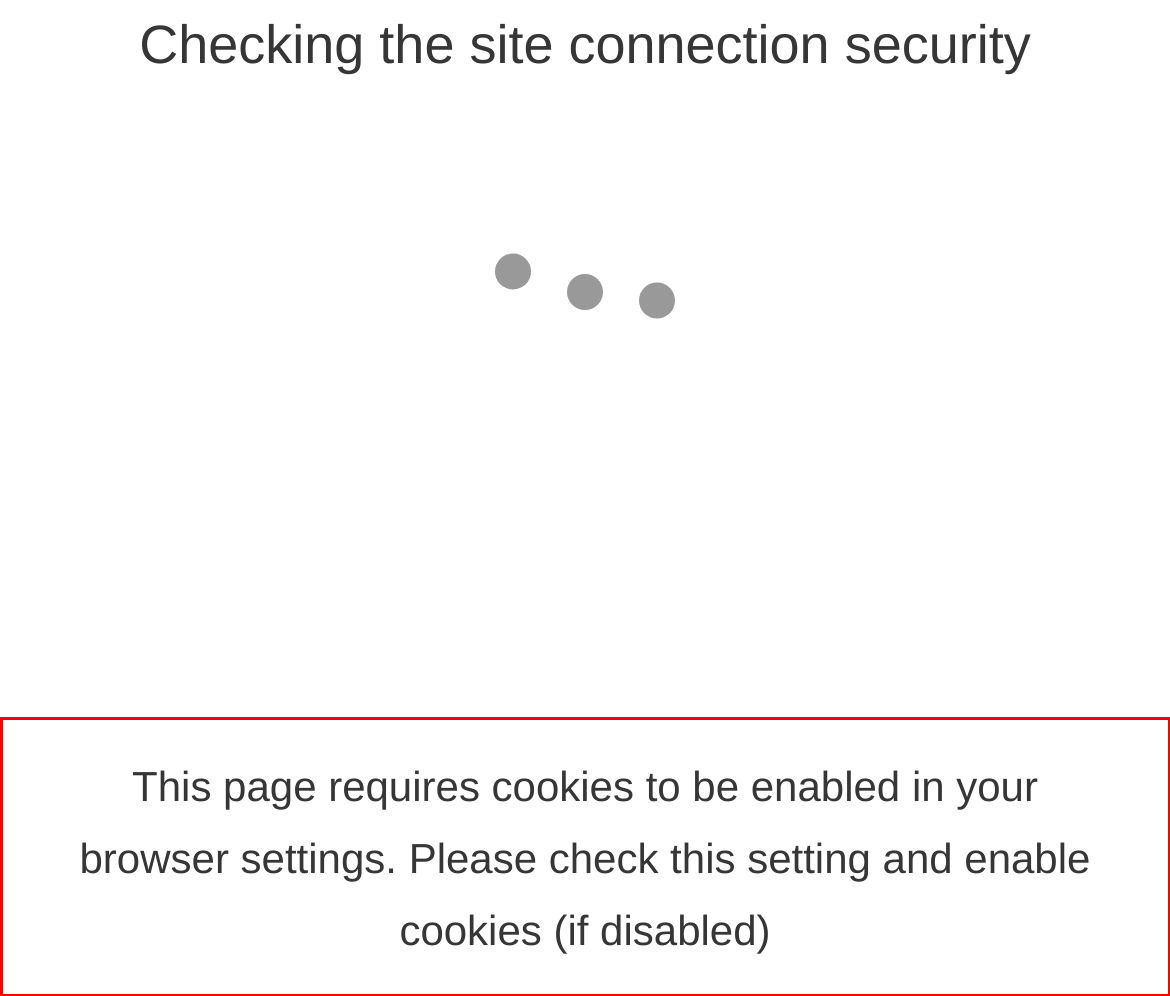Using the provided webpage screenshot, identify and read the text within the red rectangle bounding box.

This page requires cookies to be enabled in your browser settings. Please check this setting and enable cookies (if disabled)